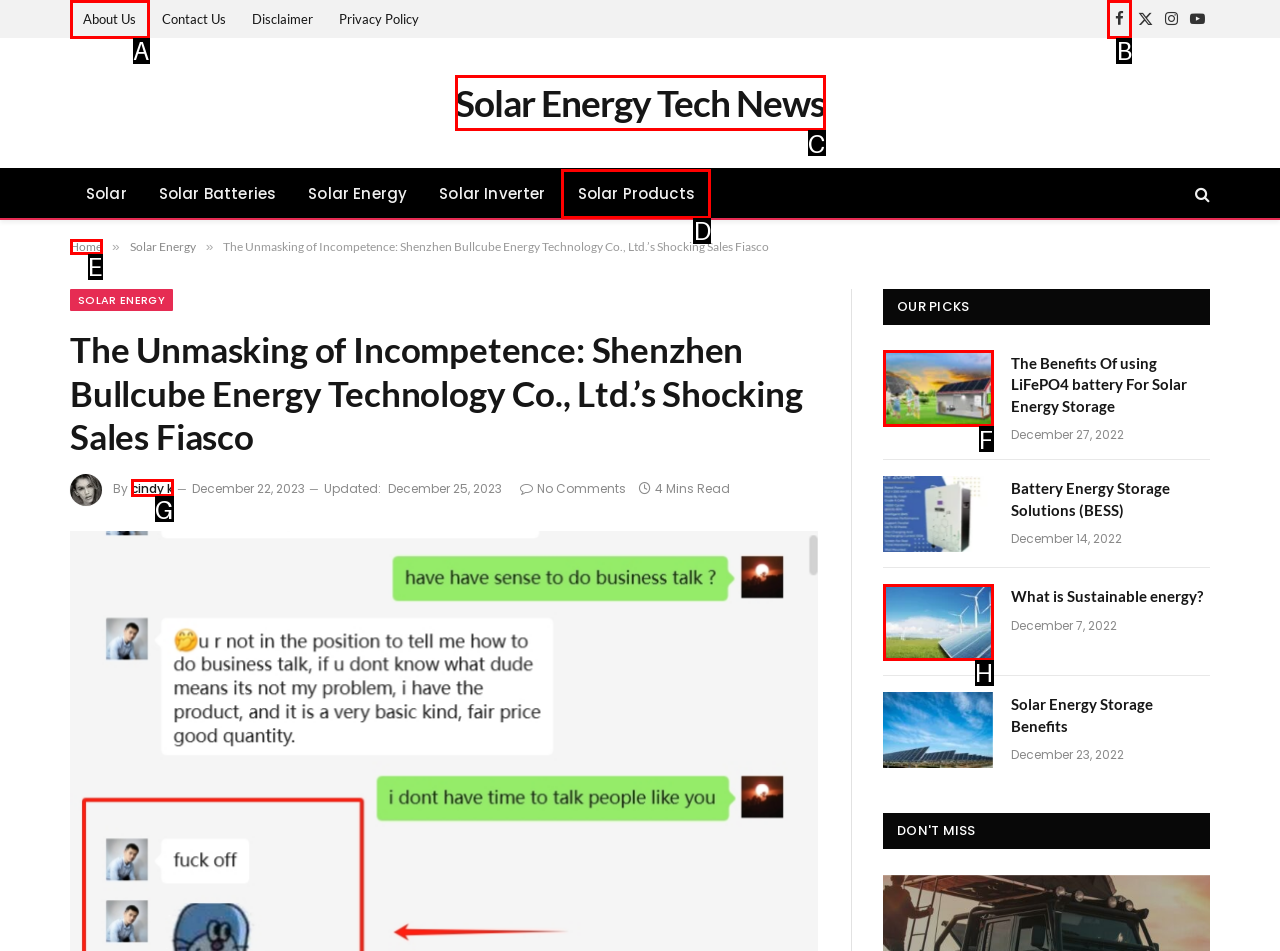Point out the option that aligns with the description: title="What is Sustainable energy?"
Provide the letter of the corresponding choice directly.

H